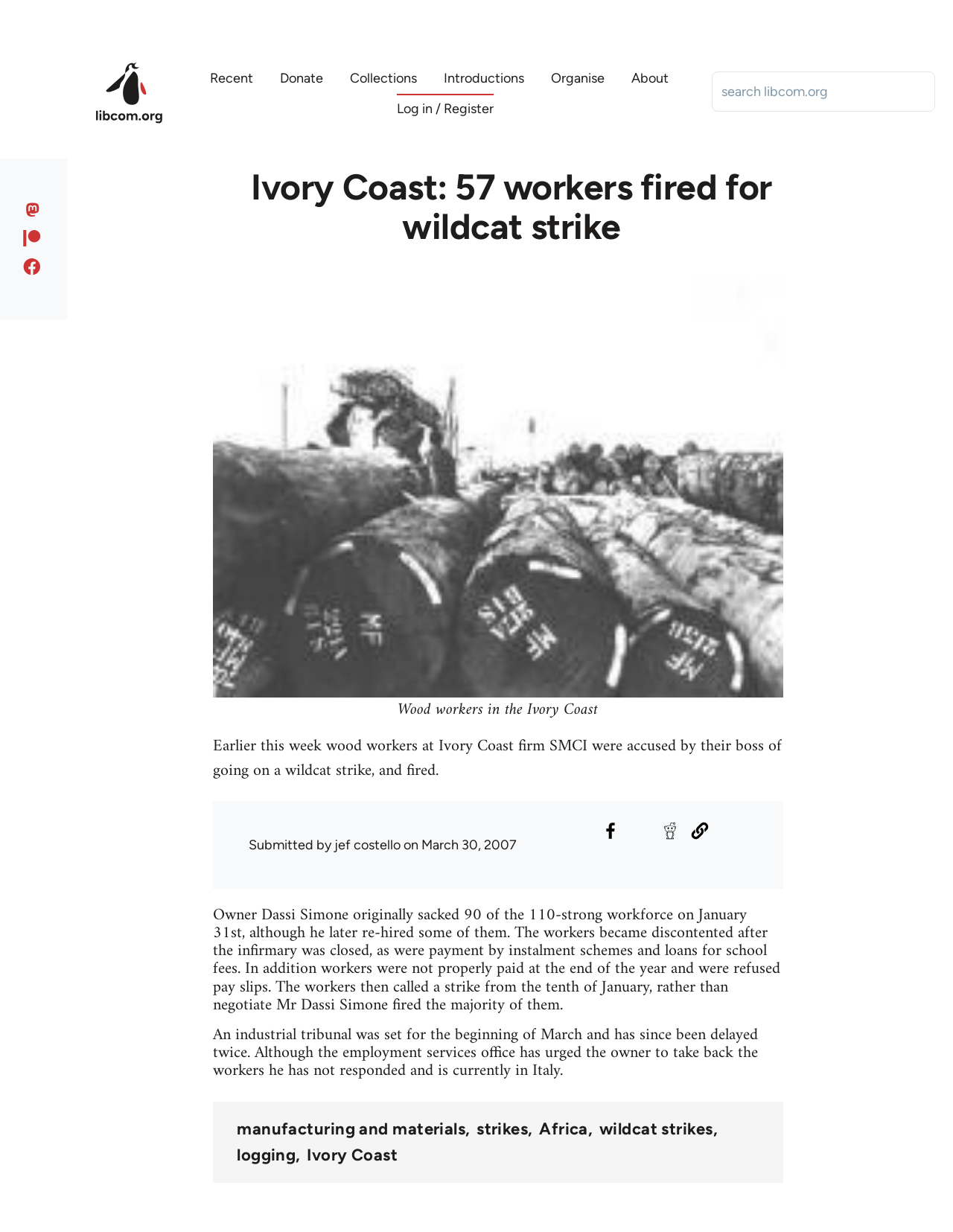Determine the coordinates of the bounding box for the clickable area needed to execute this instruction: "Call the phone number".

None